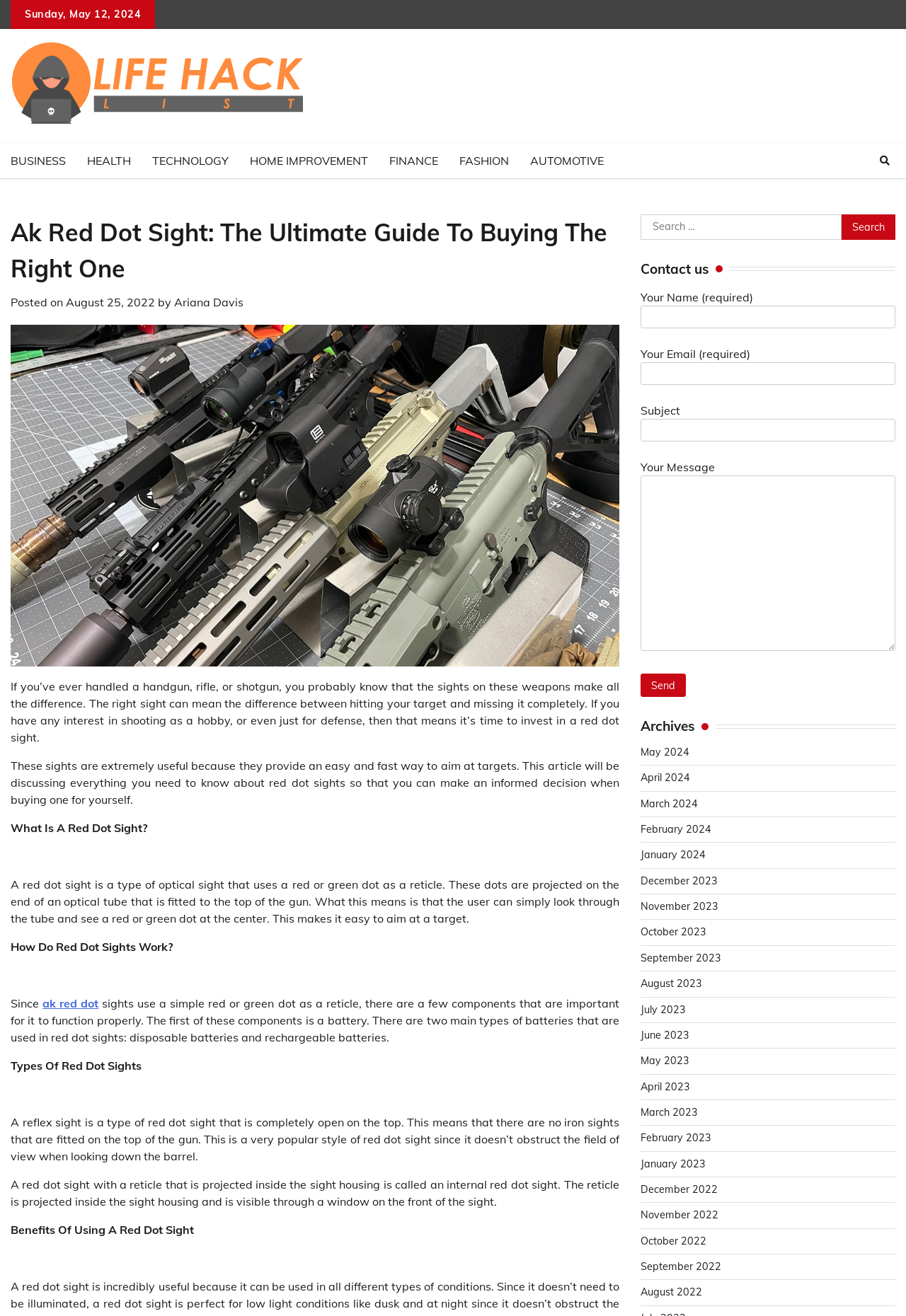Determine the main headline of the webpage and provide its text.

Ak Red Dot Sight: The Ultimate Guide To Buying The Right One